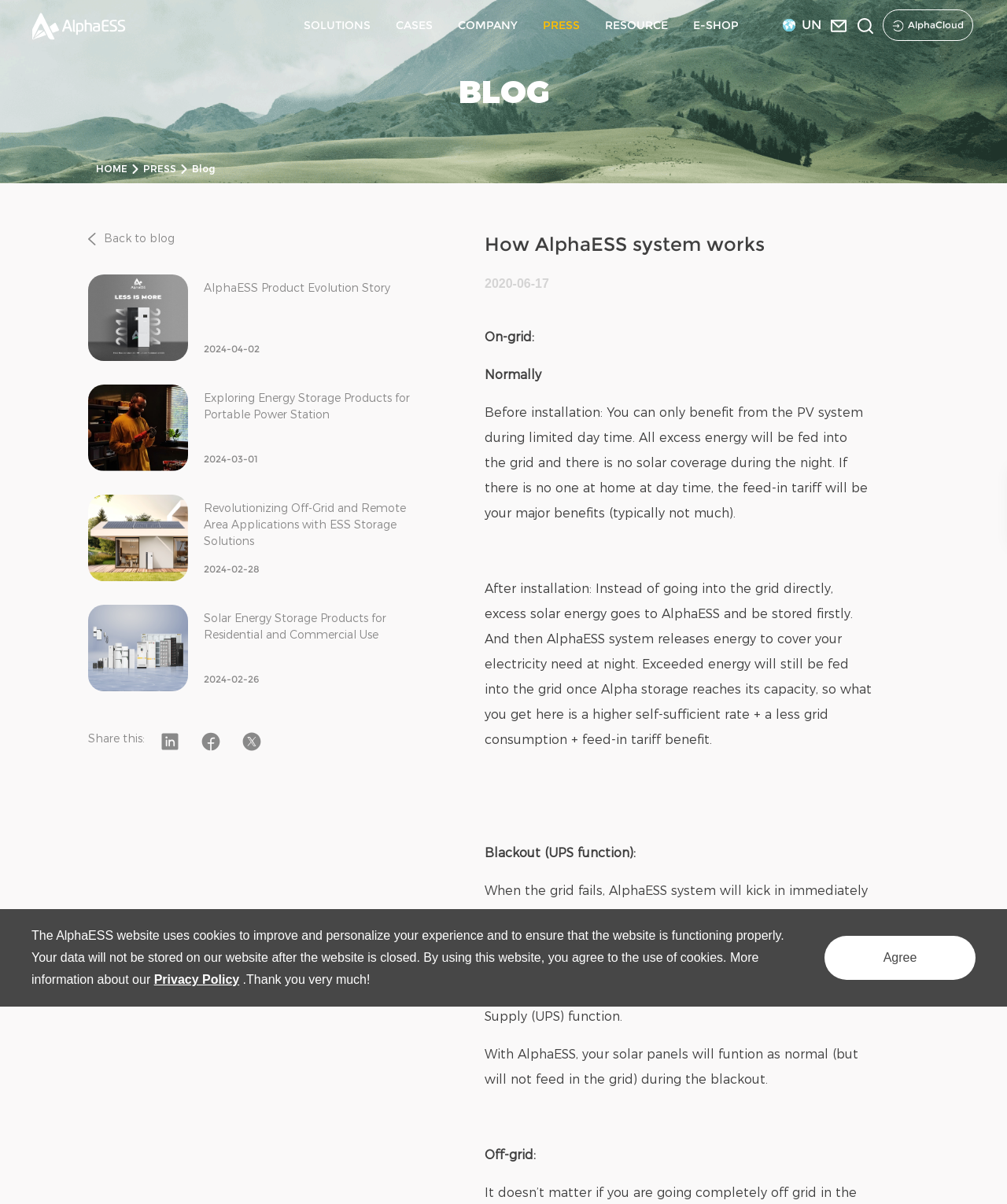Use a single word or phrase to answer the question:
What is the function of AlphaESS during a blackout?

Uninterrupted Power Supply (UPS)